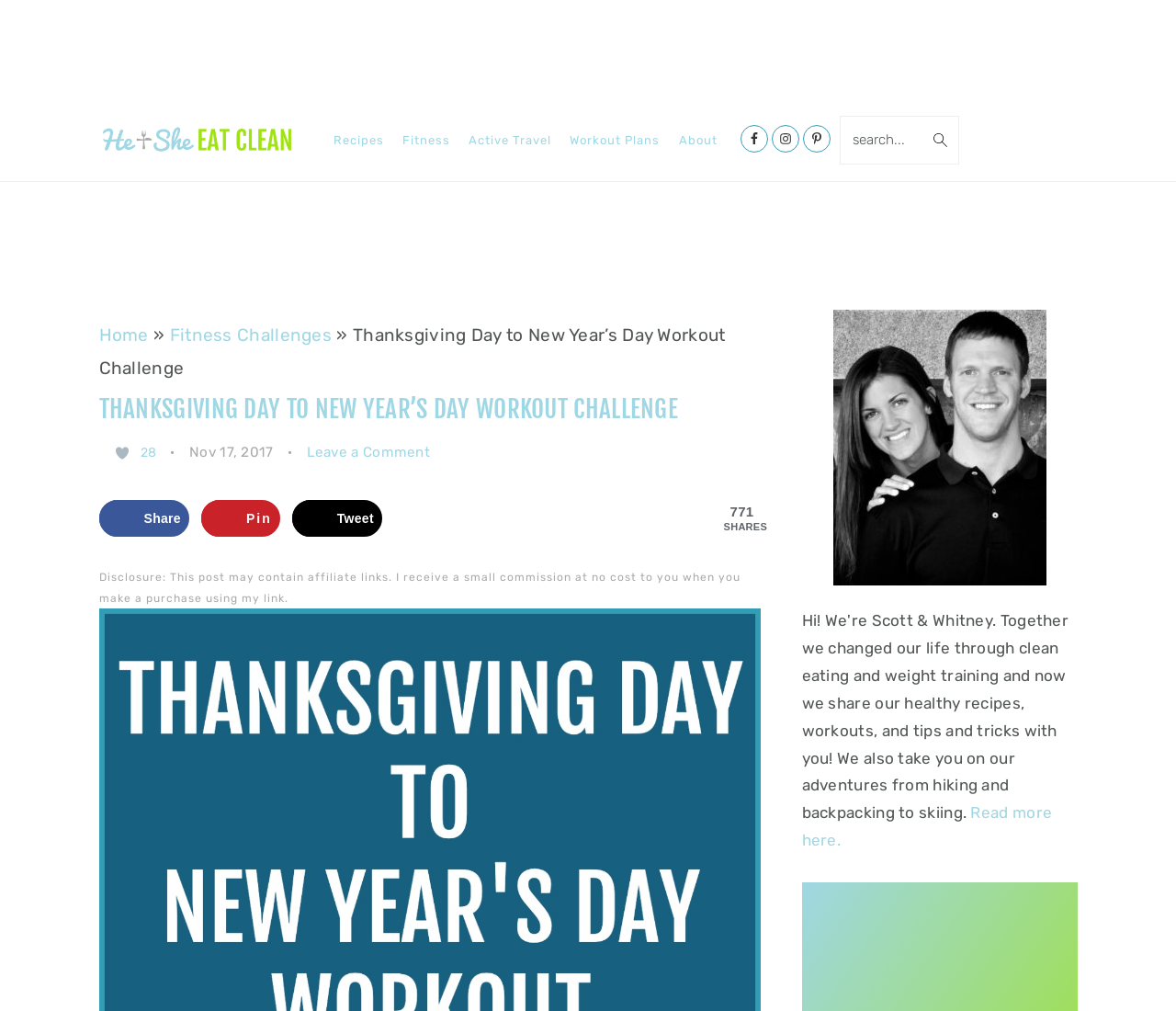Generate a comprehensive description of the webpage content.

The webpage is about a workout challenge that takes place from Thanksgiving Day to New Year's Day, lasting 35 days. At the top of the page, there are four "skip to" links, allowing users to navigate to primary navigation, main content, primary sidebar, or footer. Below these links, there is an advertisement iframe.

On the left side of the page, there is a logo of "He & She Eat Clean" with an image. Next to the logo, there is a main navigation menu with links to "Recipes", "Fitness", "Active Travel", "Workout Plans", and "About". The navigation menu also includes social media links to Facebook, Instagram, and Pinterest, each with an image.

On the right side of the page, there is a search bar with a "Search" button. Below the search bar, there are links to "Home" and "Fitness Challenges", followed by the title of the workout challenge, "Thanksgiving Day to New Year's Day Workout Challenge". The title is a heading that spans across the page.

Below the title, there is a section with a link to "28" and a timestamp "Nov 17, 2017". There is also a link to "Leave a Comment" and a section showing the number of shares, "771 SHARES". Users can share the post on Facebook, save it to Pinterest, or share it on other platforms.

At the bottom of the page, there is a disclosure statement about affiliate links. On the right side of the page, there is a primary sidebar with a heading and a link to "Read more here."